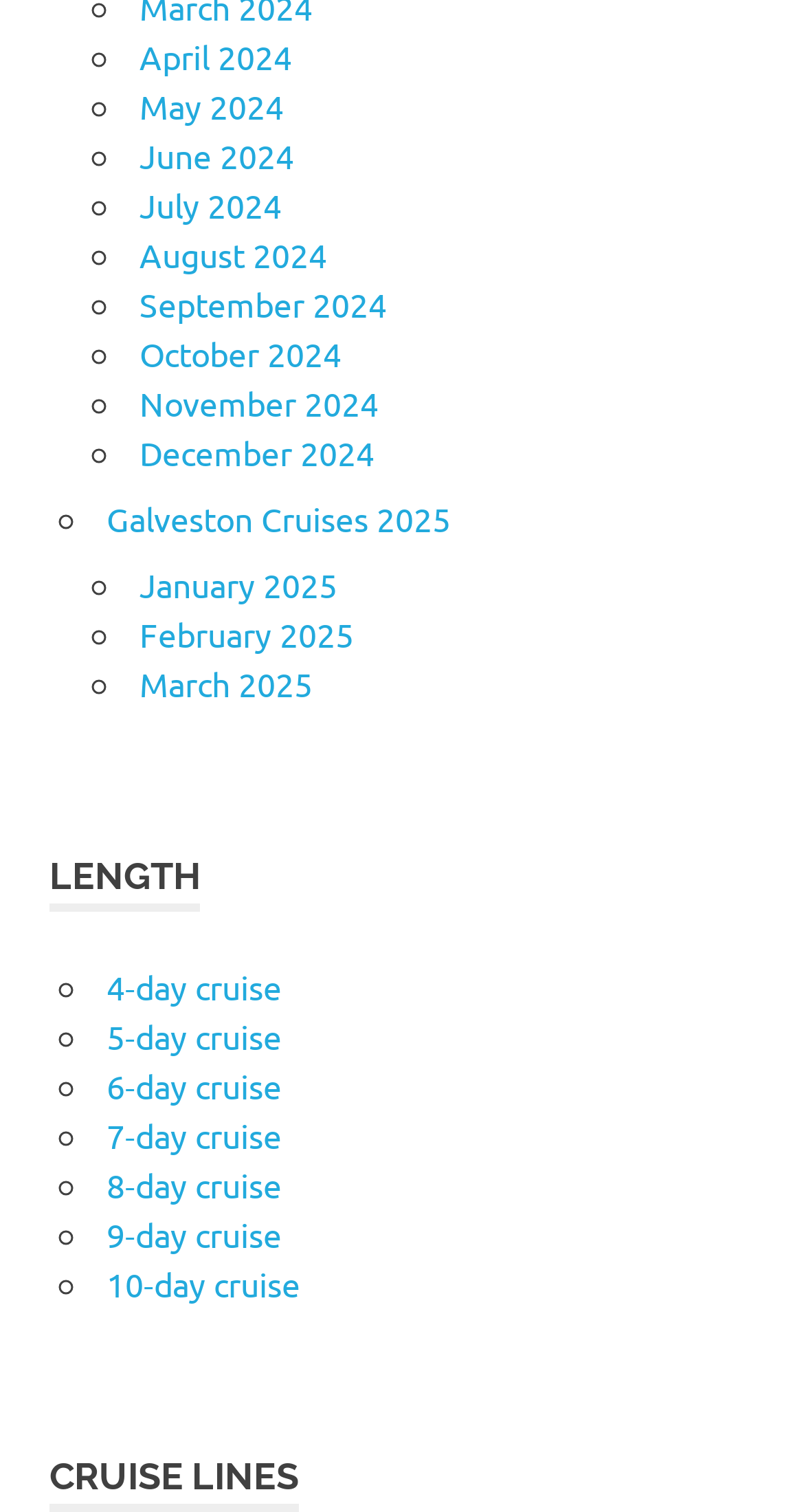Identify the bounding box for the UI element that is described as follows: "December 2024".

[0.169, 0.279, 0.461, 0.302]